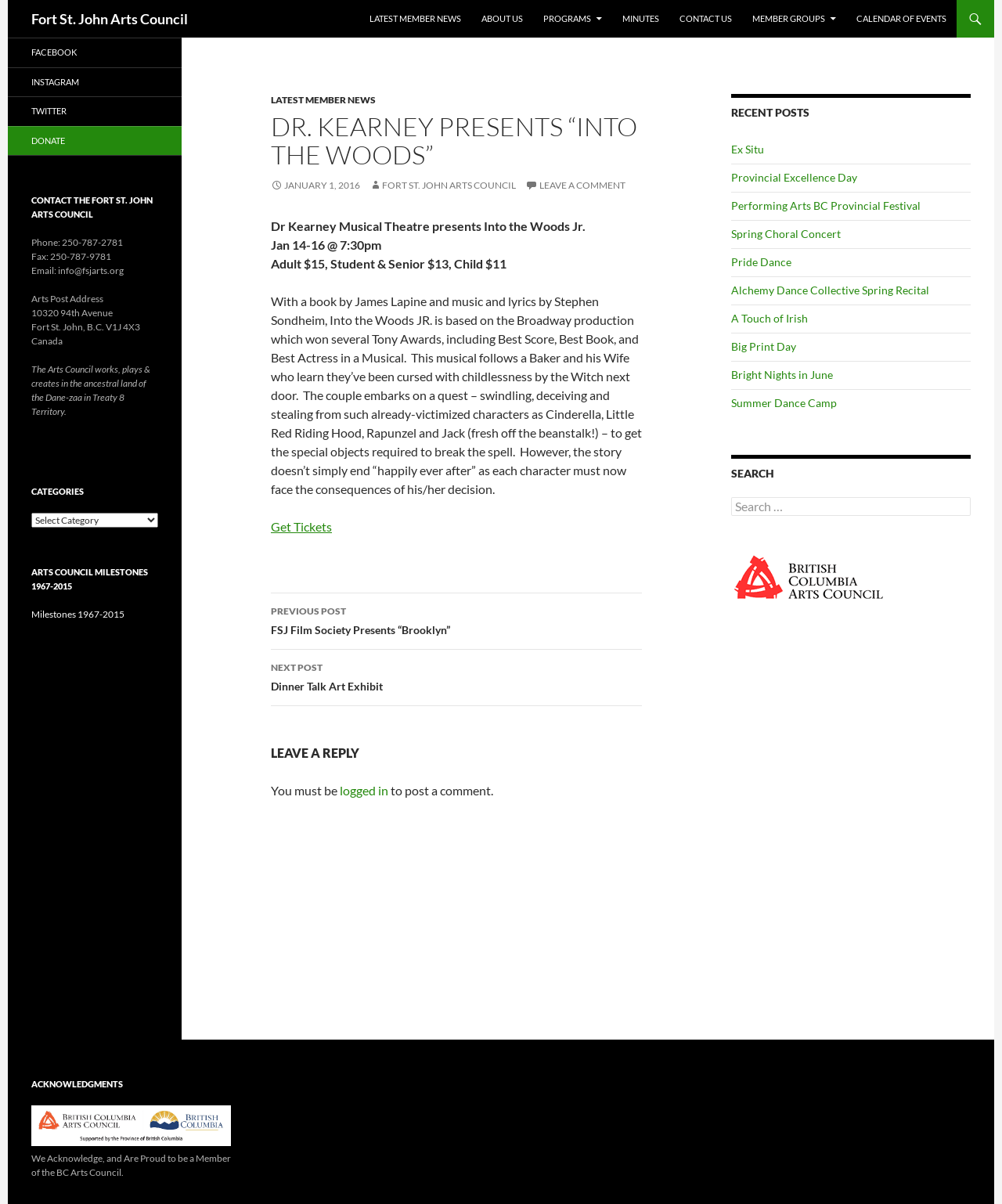What is the name of the arts council?
From the image, provide a succinct answer in one word or a short phrase.

Fort St. John Arts Council